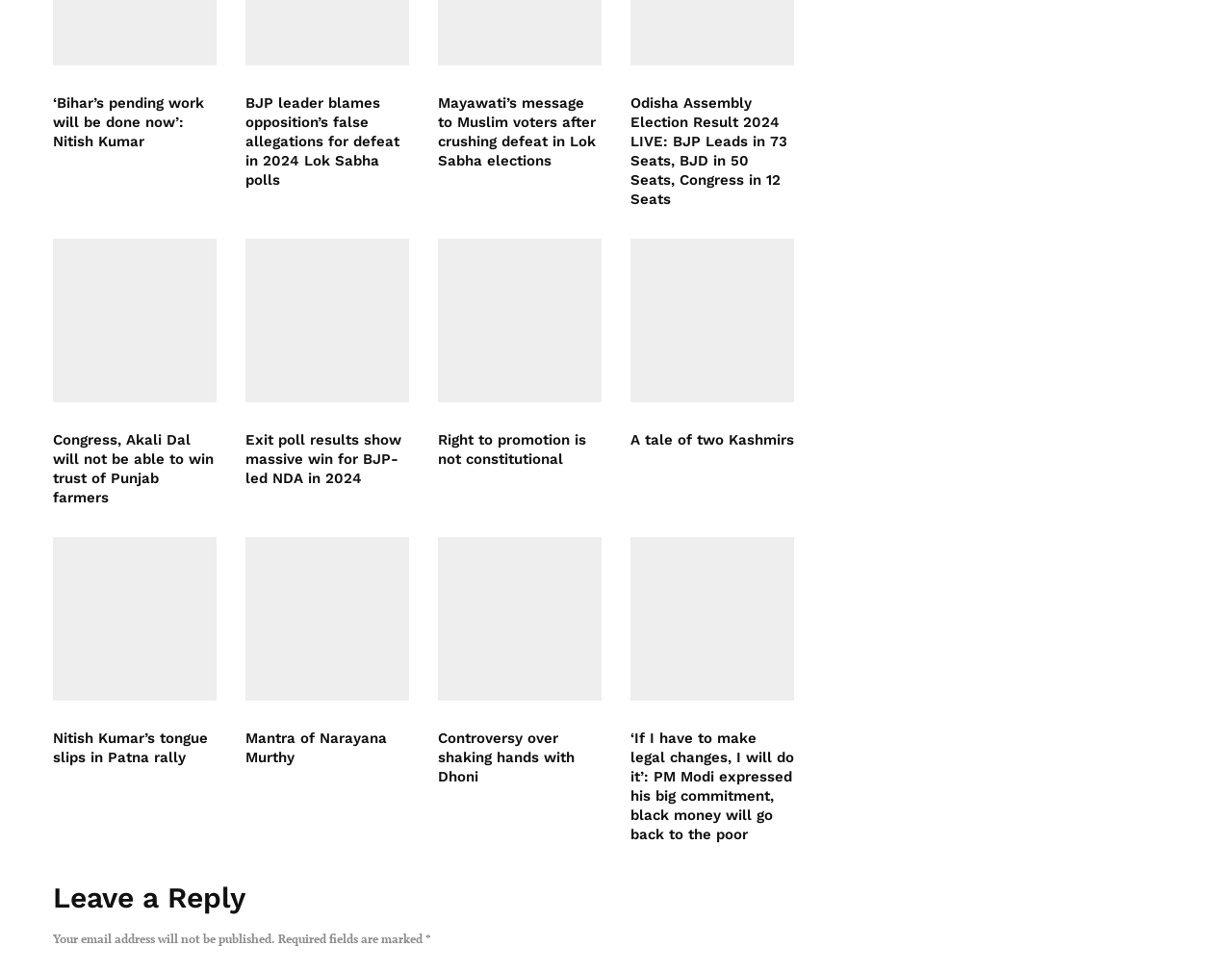Could you specify the bounding box coordinates for the clickable section to complete the following instruction: "View the deal of the DEGOL Skipping Rope"?

None